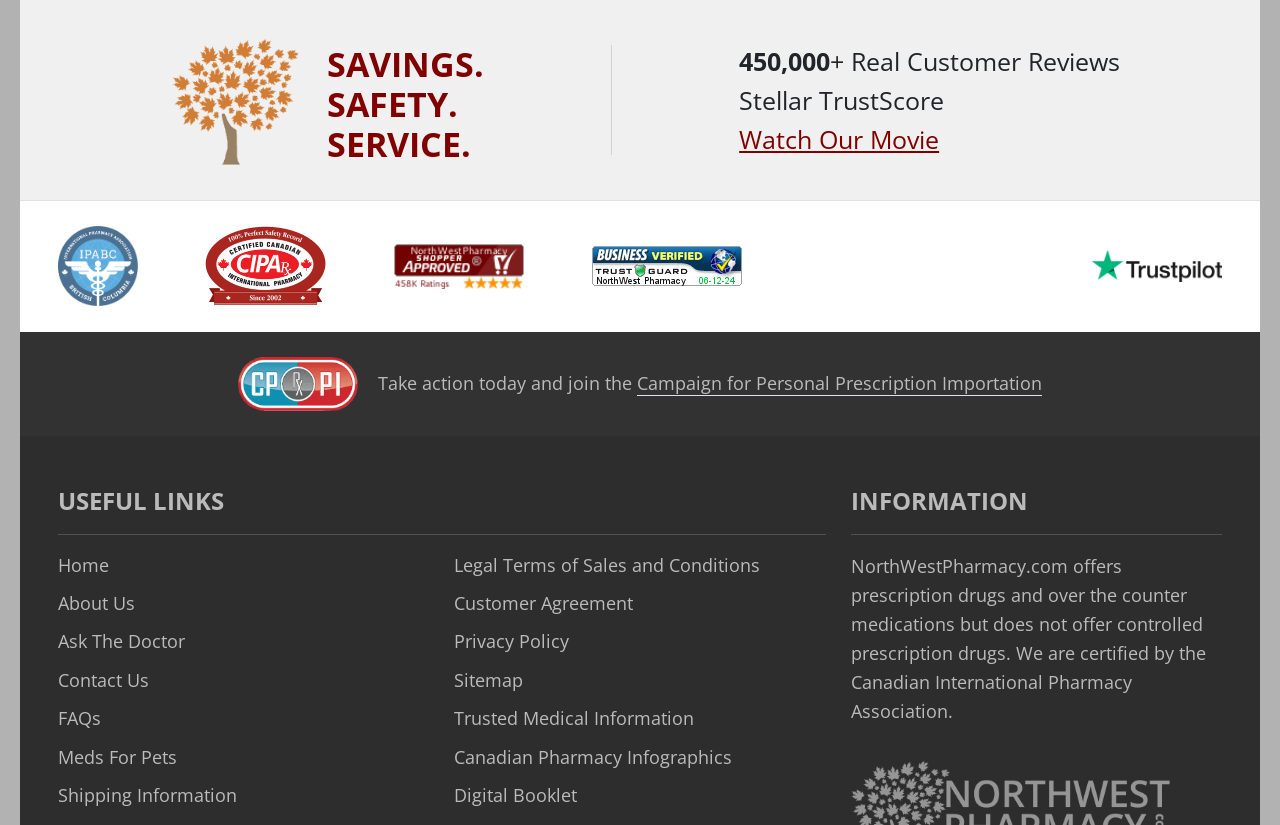What is the trust score of the pharmacy?
Based on the screenshot, provide a one-word or short-phrase response.

Stellar TrustScore